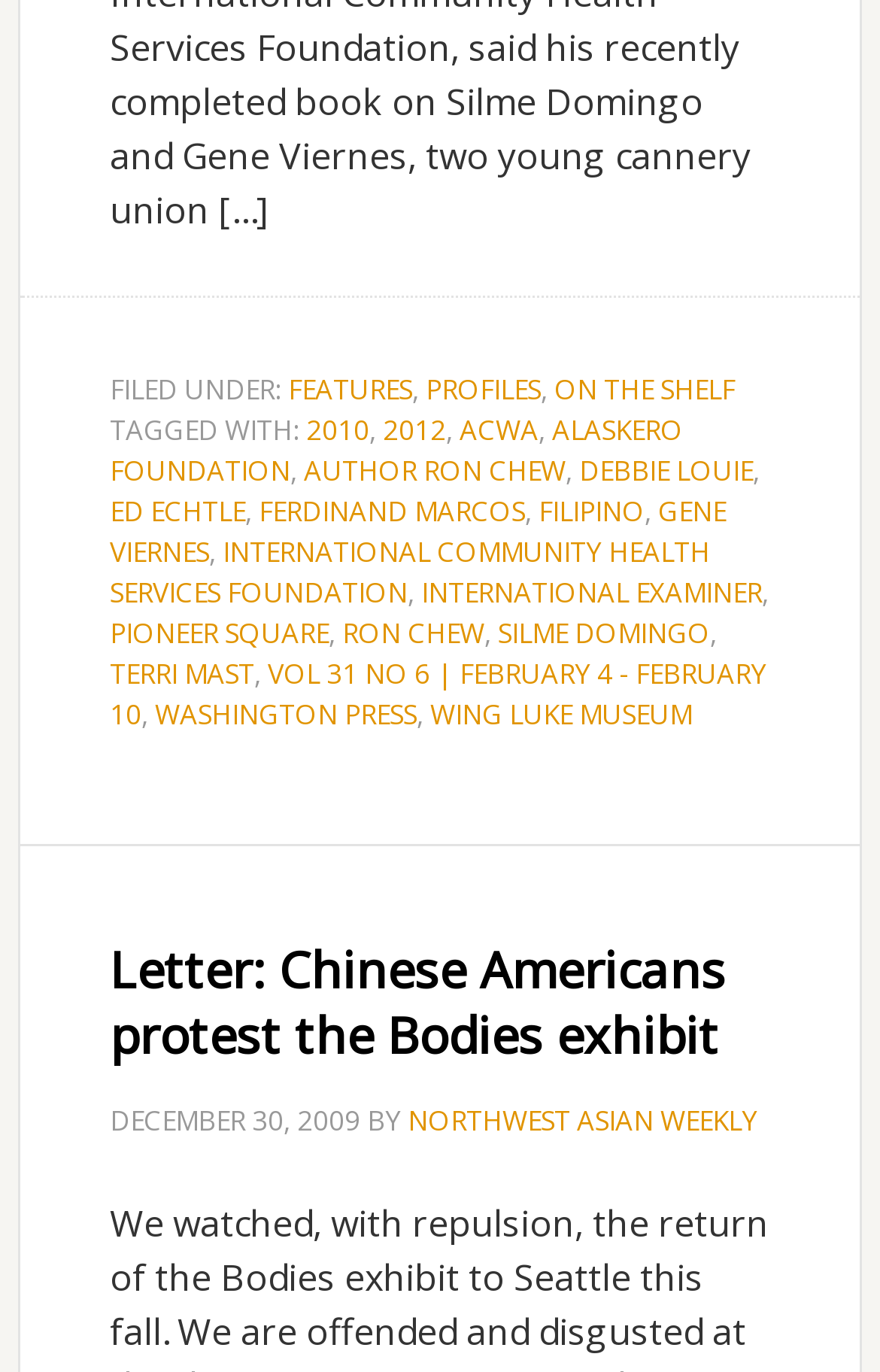Identify the bounding box coordinates of the region I need to click to complete this instruction: "Click on the 'FEATURES' link".

[0.328, 0.27, 0.469, 0.298]